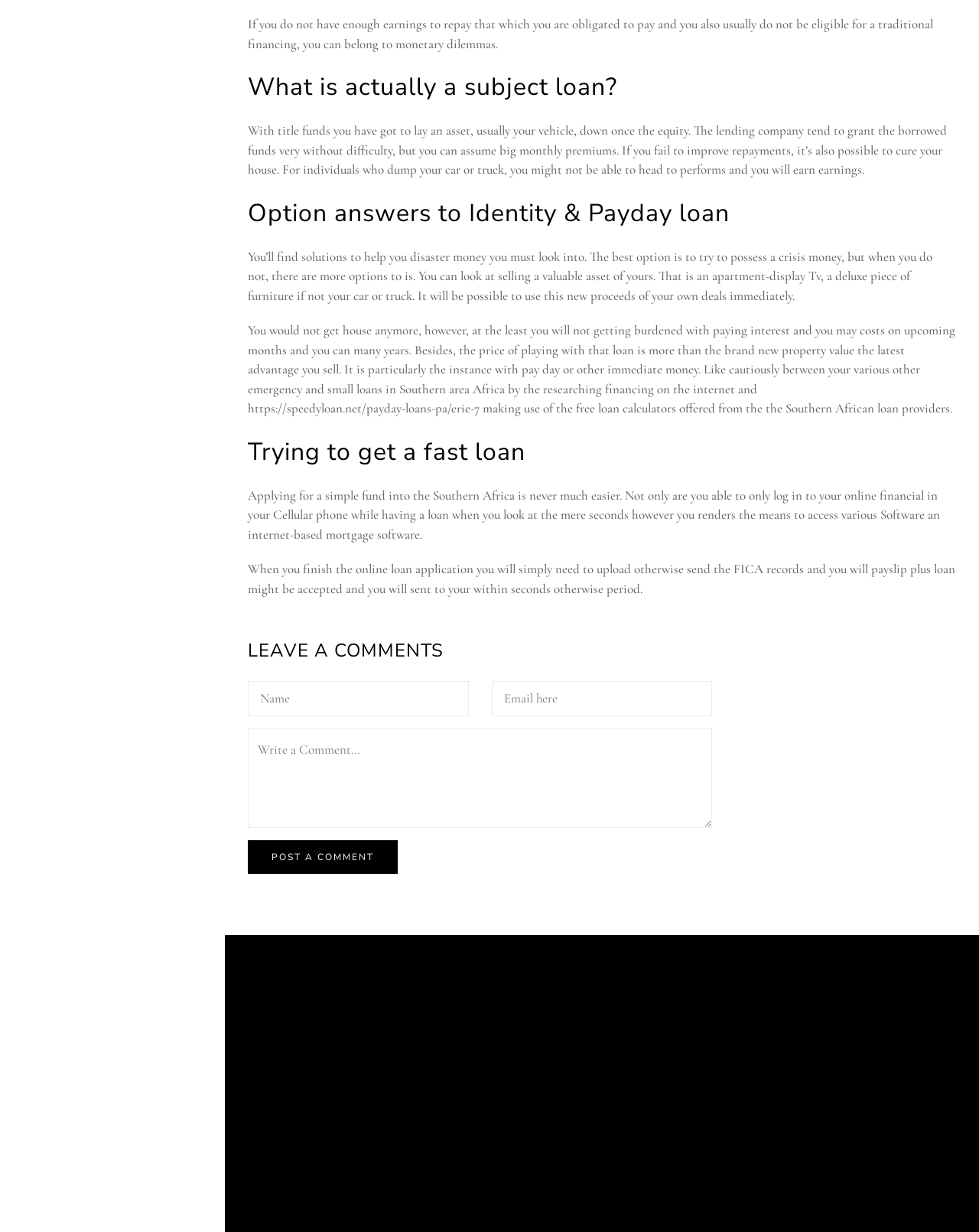What is a title loan?
Using the screenshot, give a one-word or short phrase answer.

A loan that requires an asset as equity